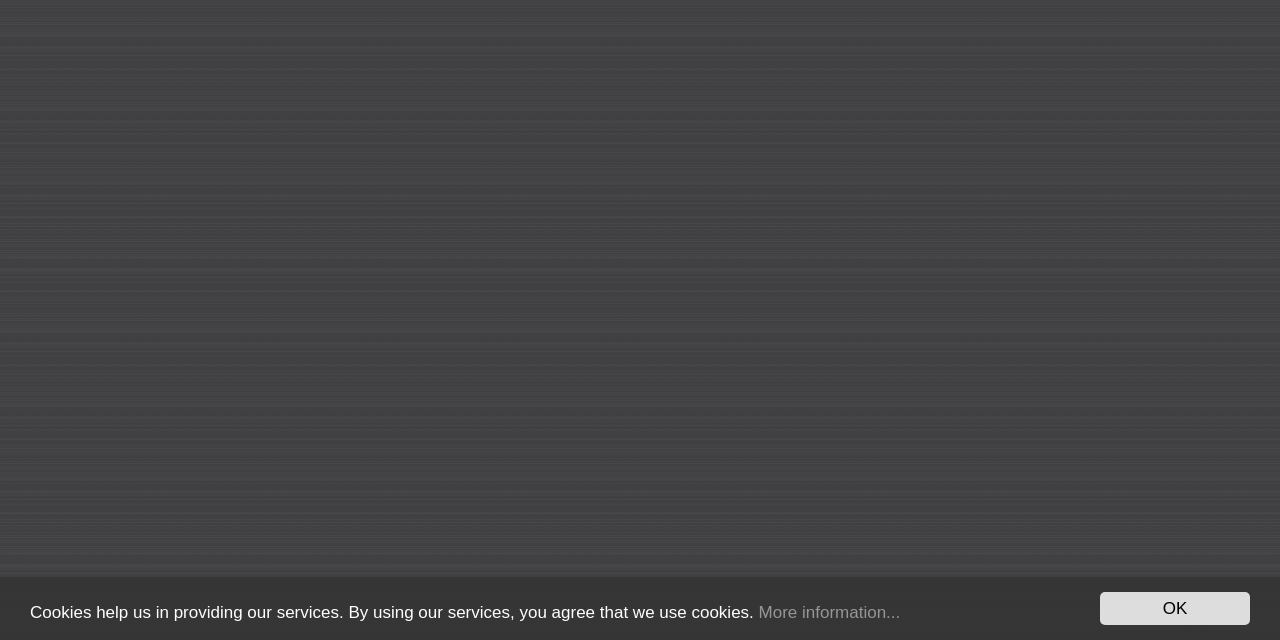Bounding box coordinates are specified in the format (top-left x, top-left y, bottom-right x, bottom-right y). All values are floating point numbers bounded between 0 and 1. Please provide the bounding box coordinate of the region this sentence describes: More information...

[0.593, 0.941, 0.703, 0.971]